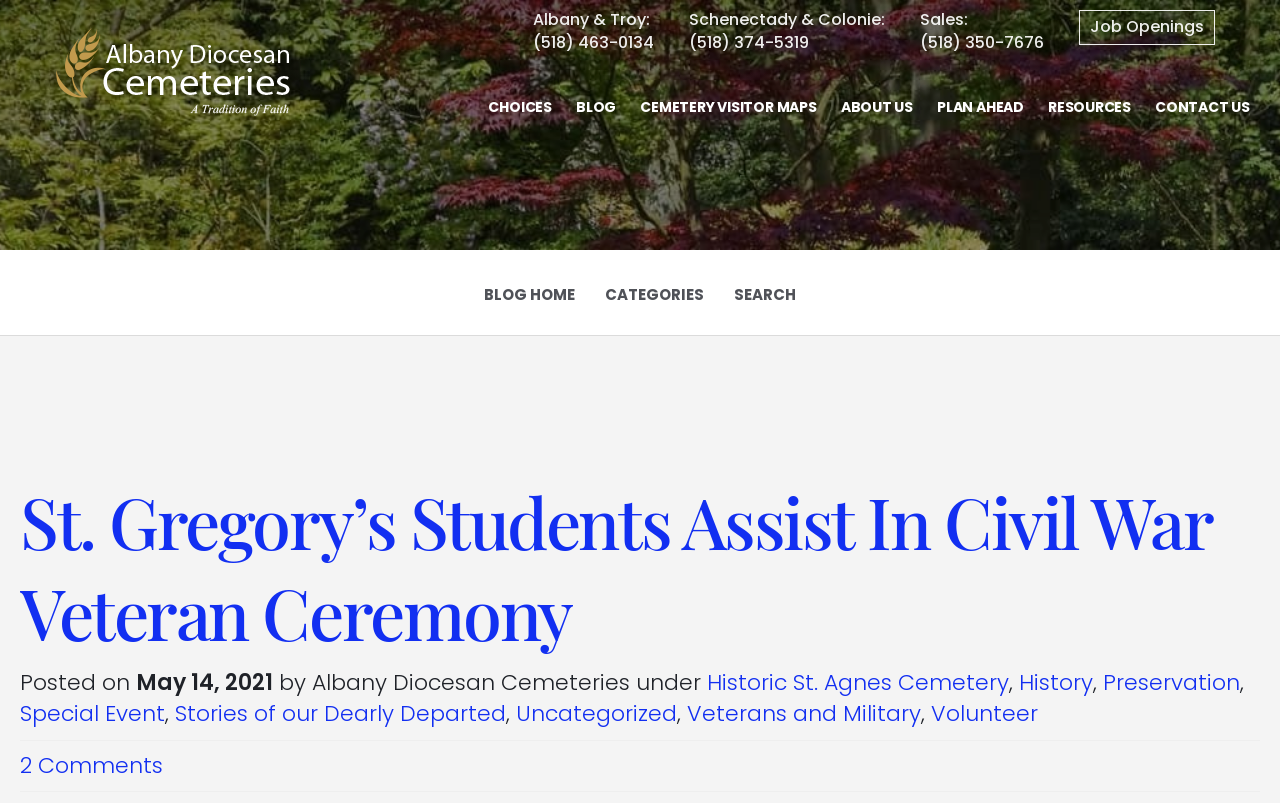Calculate the bounding box coordinates for the UI element based on the following description: "Stories of our Dearly Departed". Ensure the coordinates are four float numbers between 0 and 1, i.e., [left, top, right, bottom].

[0.137, 0.869, 0.395, 0.908]